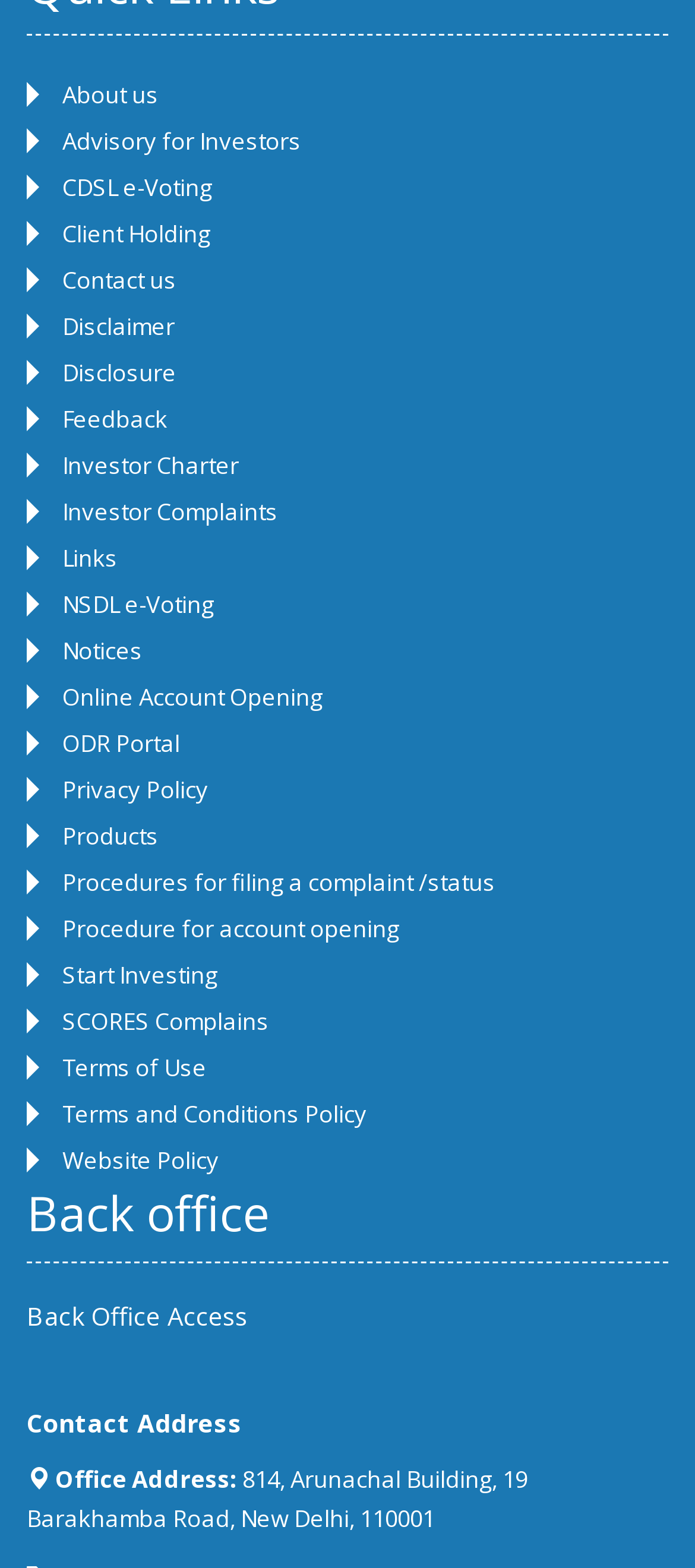Give a concise answer using only one word or phrase for this question:
How many links are there on the webpage?

25